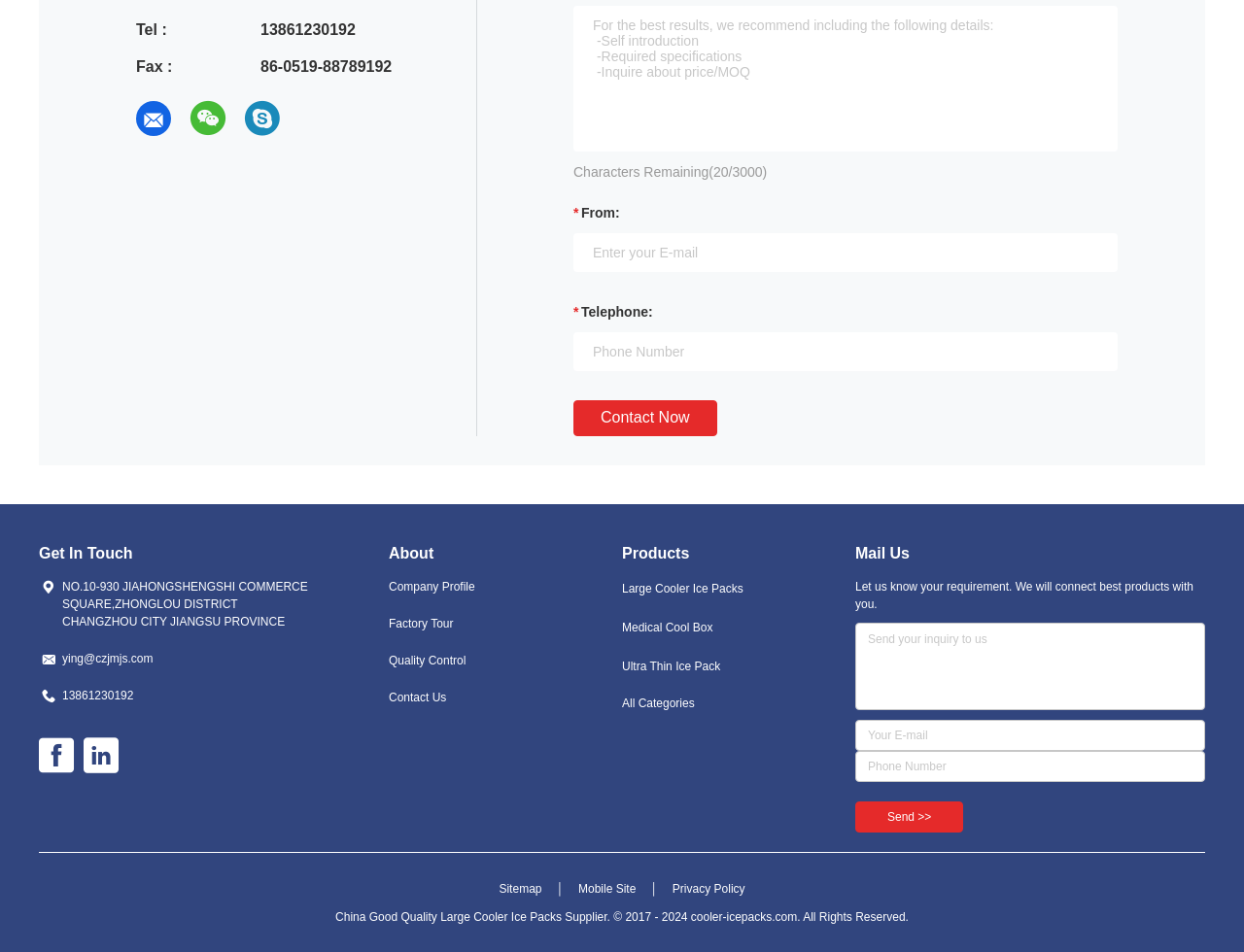Pinpoint the bounding box coordinates of the clickable element needed to complete the instruction: "Enter your email address". The coordinates should be provided as four float numbers between 0 and 1: [left, top, right, bottom].

[0.461, 0.245, 0.898, 0.286]